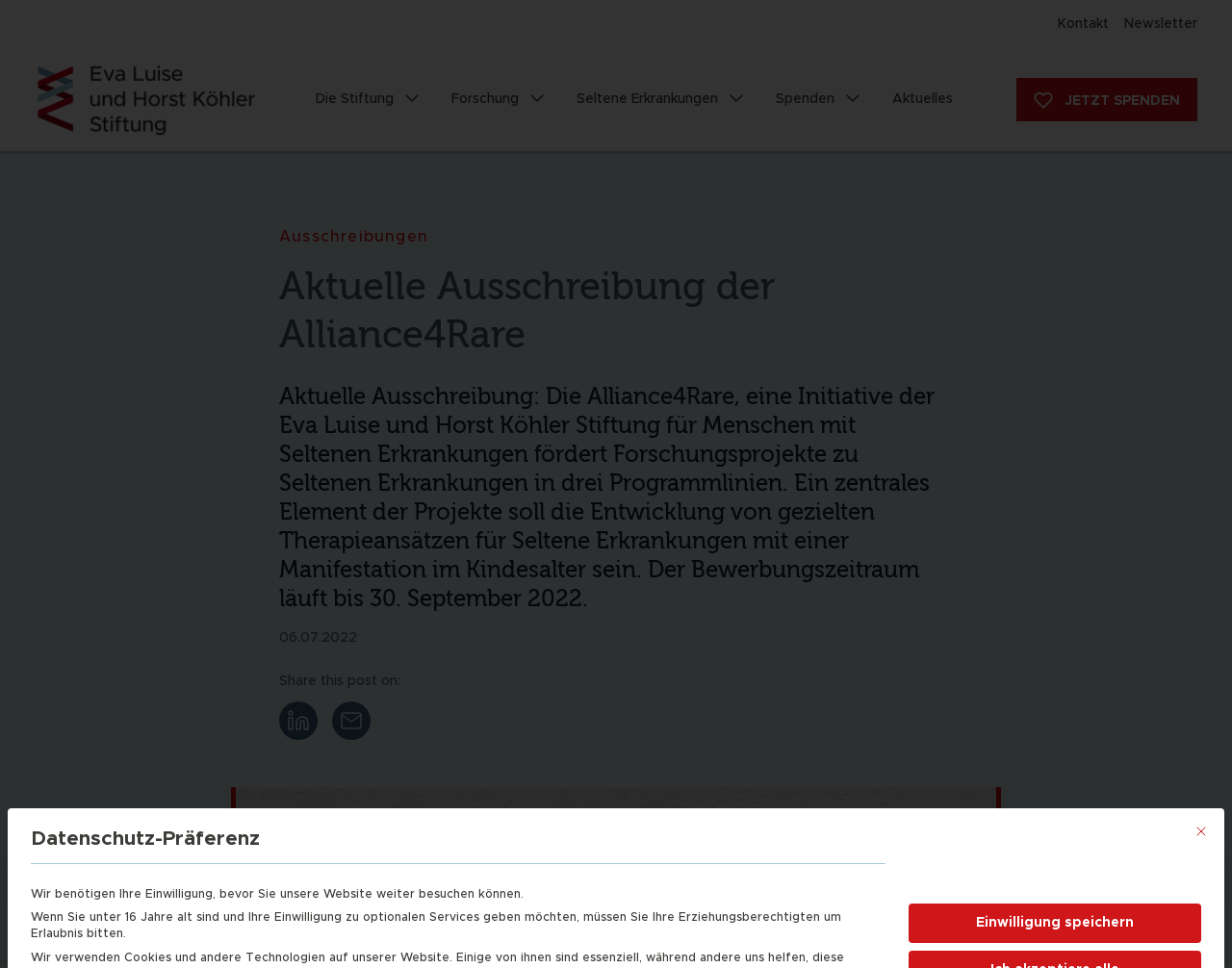Please locate the clickable area by providing the bounding box coordinates to follow this instruction: "Share to linkedin".

[0.227, 0.724, 0.258, 0.764]